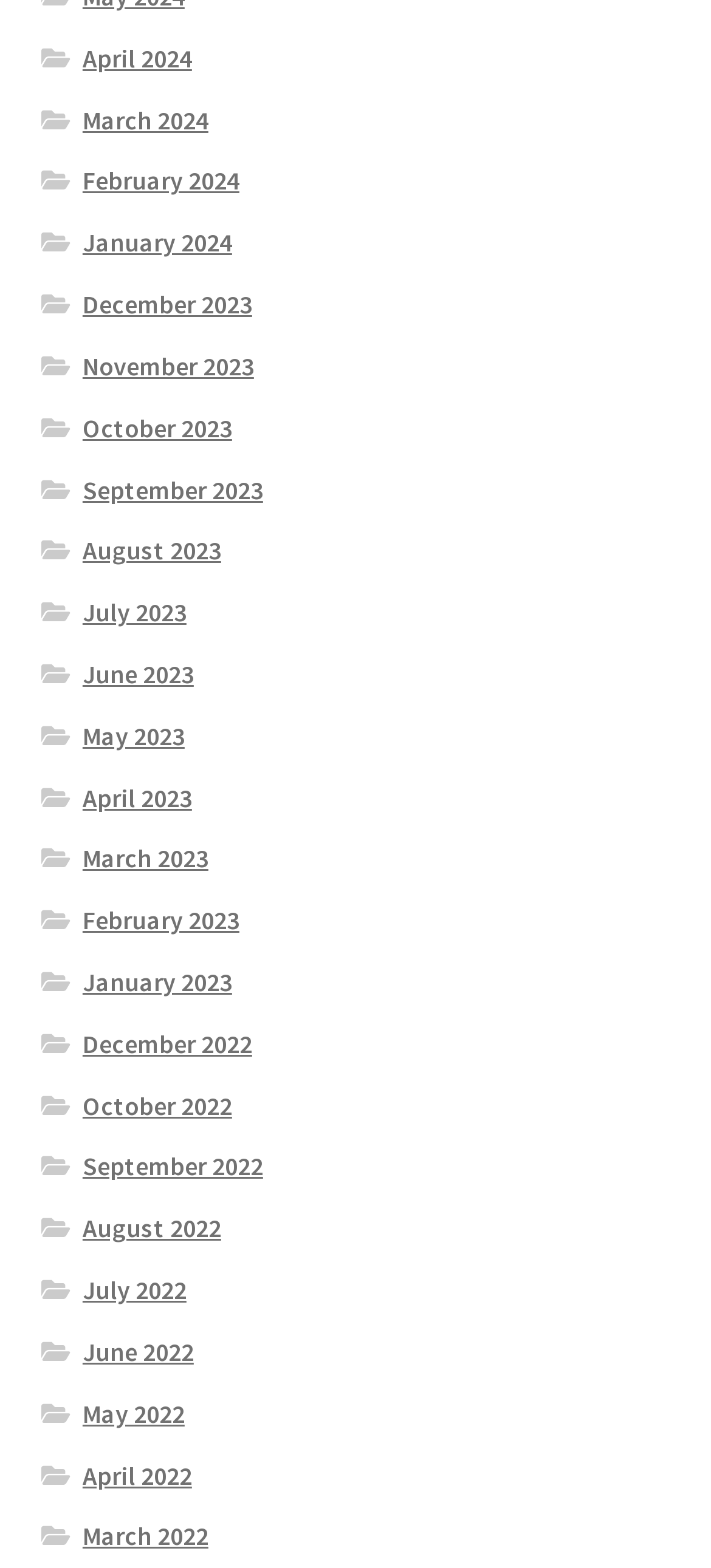Identify the bounding box coordinates of the area that should be clicked in order to complete the given instruction: "access June 2022". The bounding box coordinates should be four float numbers between 0 and 1, i.e., [left, top, right, bottom].

[0.116, 0.852, 0.273, 0.872]